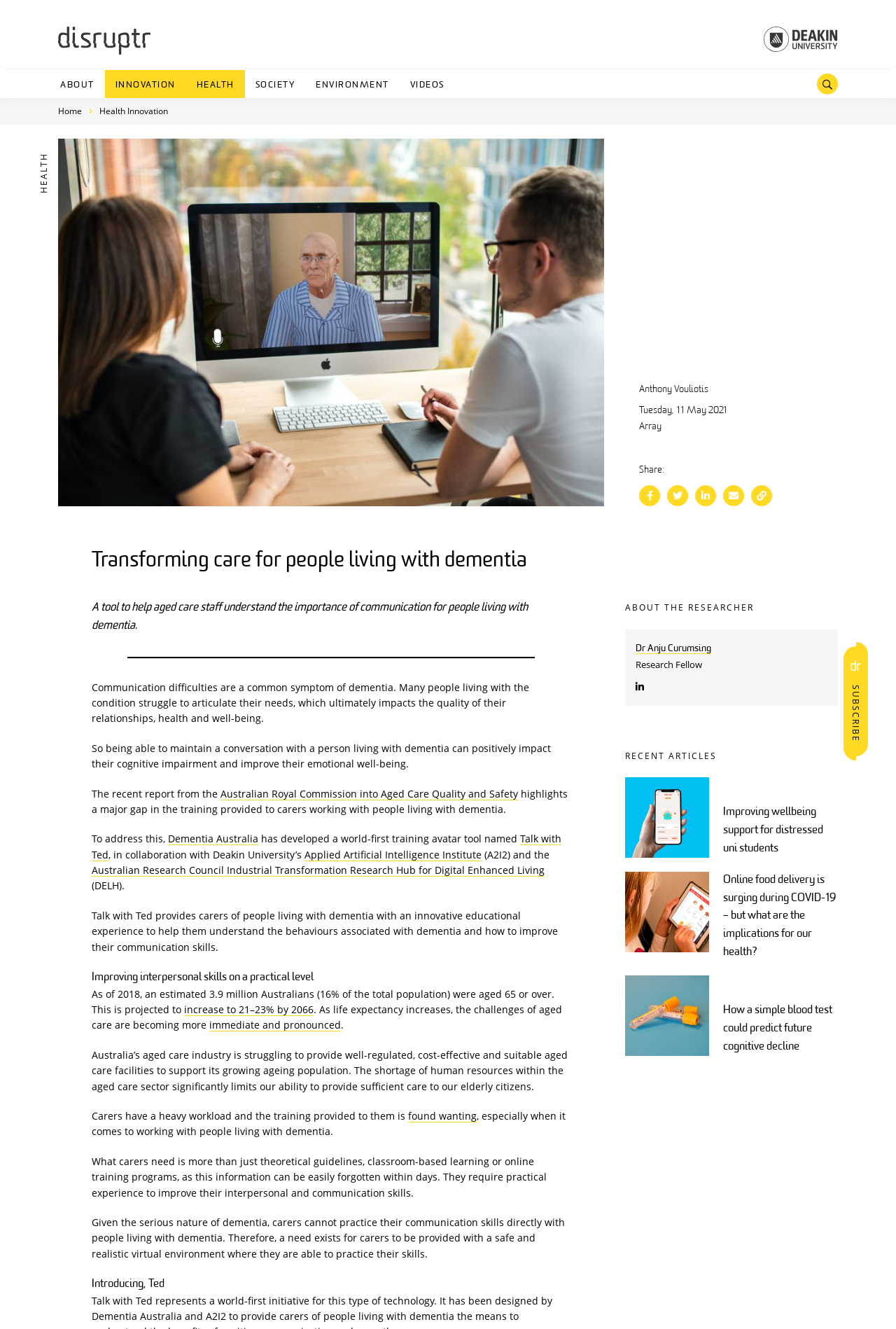Please respond to the question using a single word or phrase:
What is the projected percentage of Australians aged 65 or over by 2066?

21-23%